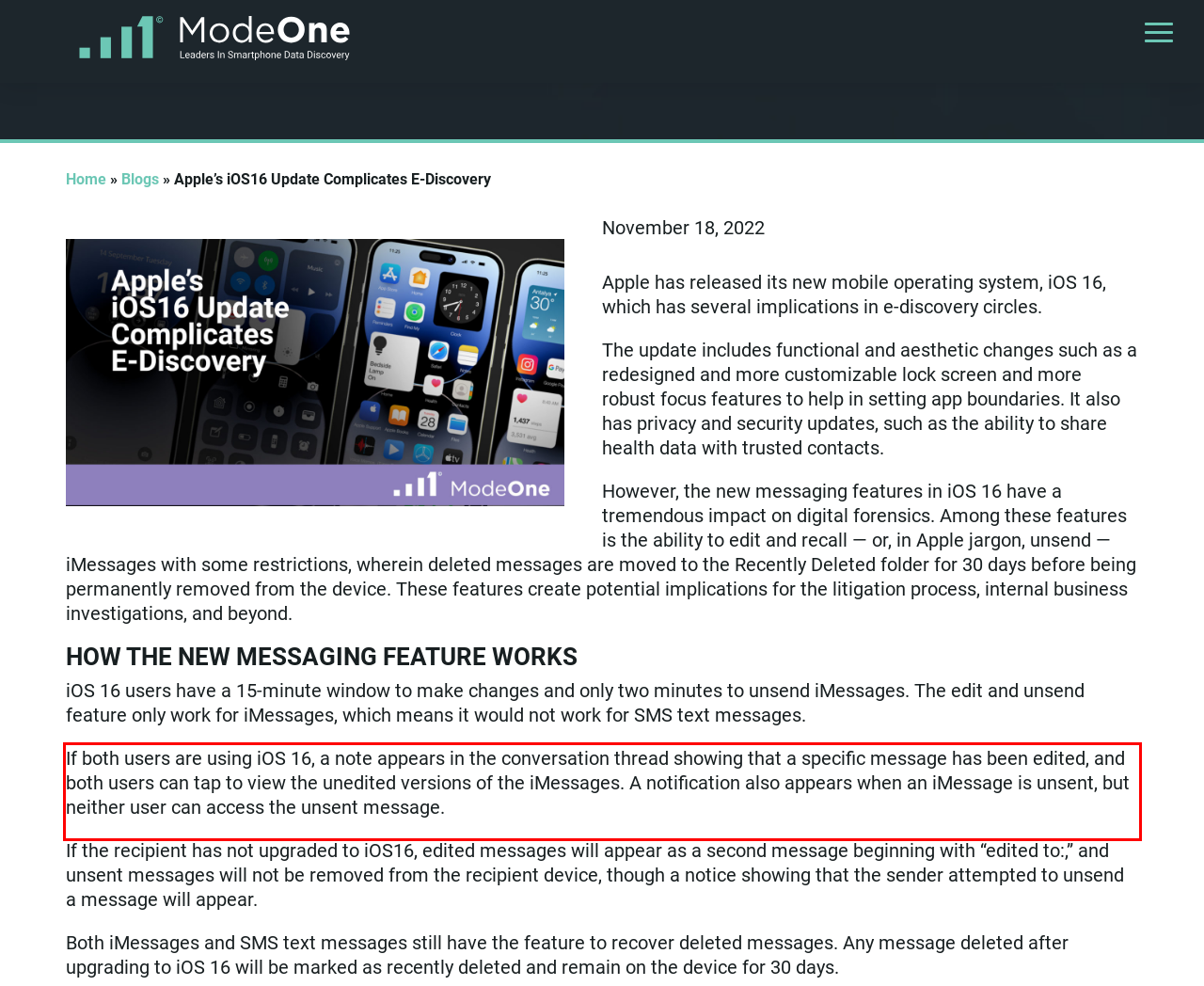Please extract the text content from the UI element enclosed by the red rectangle in the screenshot.

If both users are using iOS 16, a note appears in the conversation thread showing that a specific message has been edited, and both users can tap to view the unedited versions of the iMessages. A notification also appears when an iMessage is unsent, but neither user can access the unsent message.